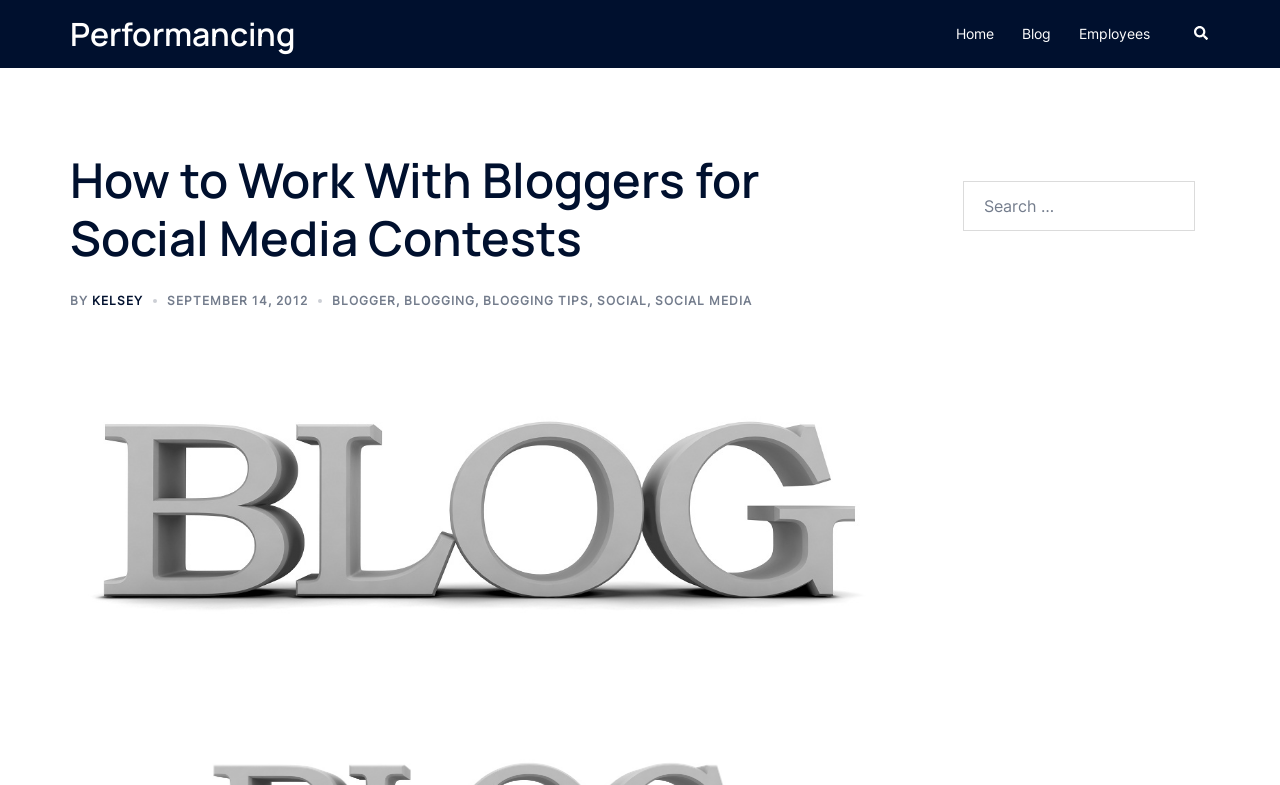What is the date of the blog post?
Look at the image and respond with a one-word or short phrase answer.

SEPTEMBER 14, 2012